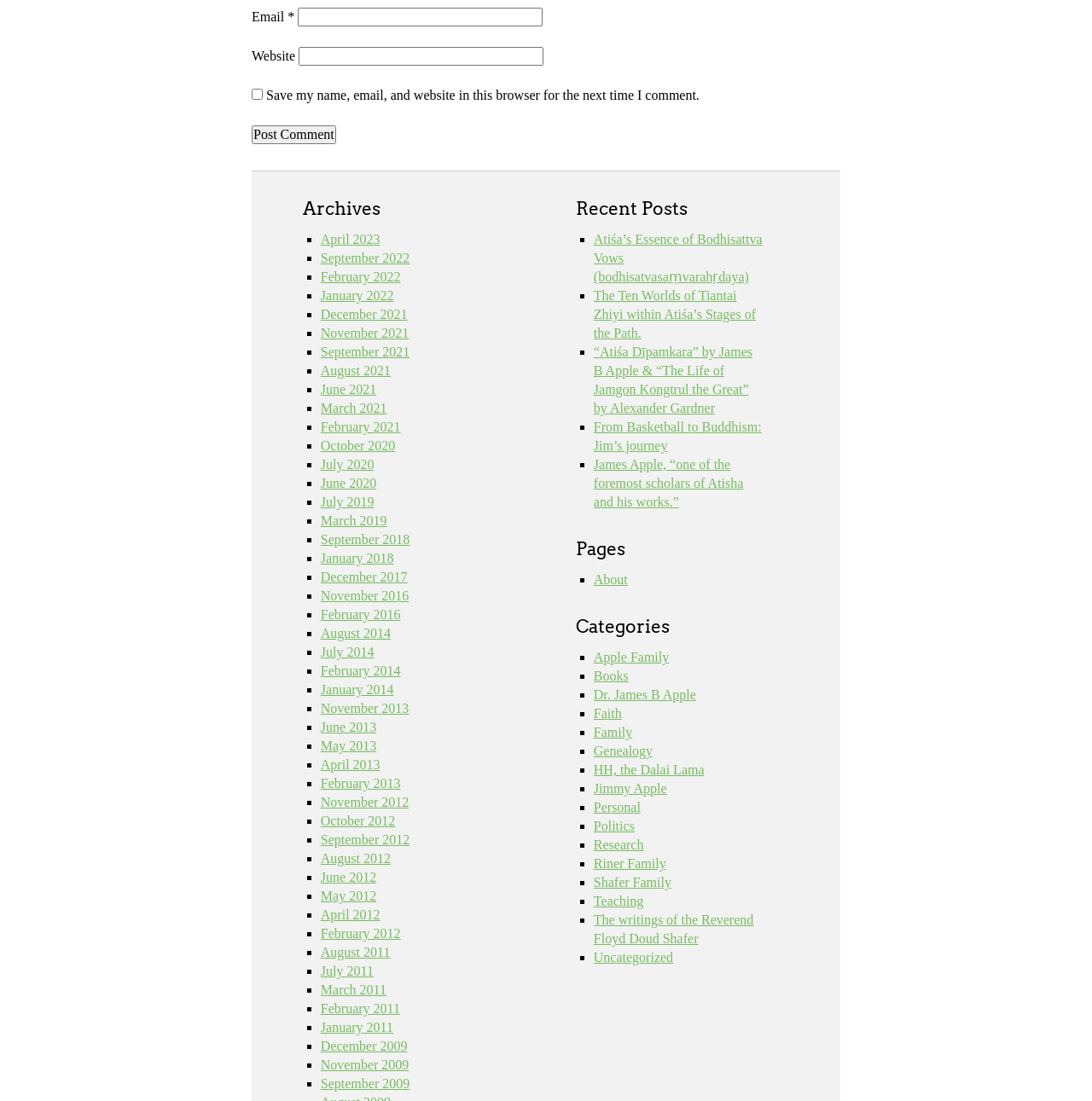Identify the bounding box coordinates of the area that should be clicked in order to complete the given instruction: "Visit April 2023 archives". The bounding box coordinates should be four float numbers between 0 and 1, i.e., [left, top, right, bottom].

[0.294, 0.211, 0.348, 0.224]